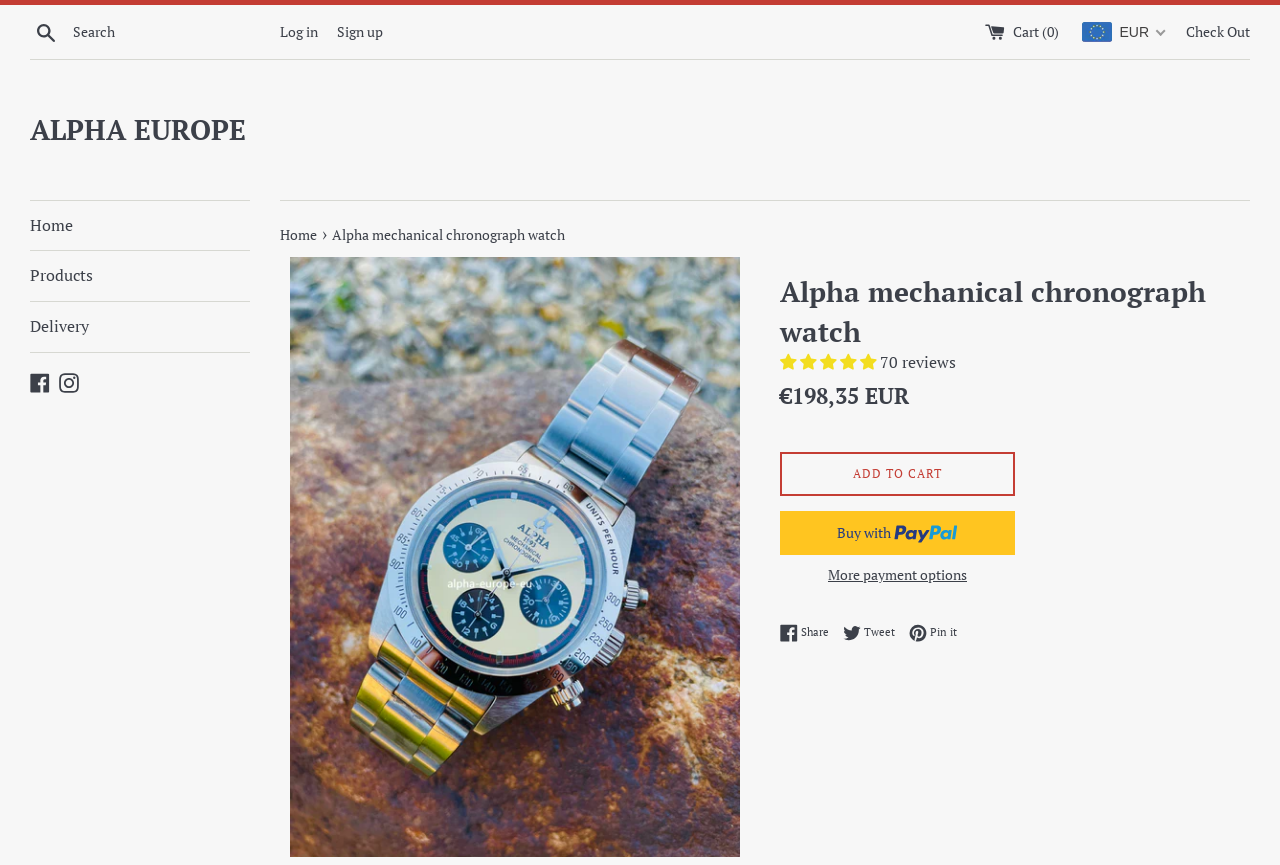Can you find the bounding box coordinates for the UI element given this description: "Women's Issues"? Provide the coordinates as four float numbers between 0 and 1: [left, top, right, bottom].

None